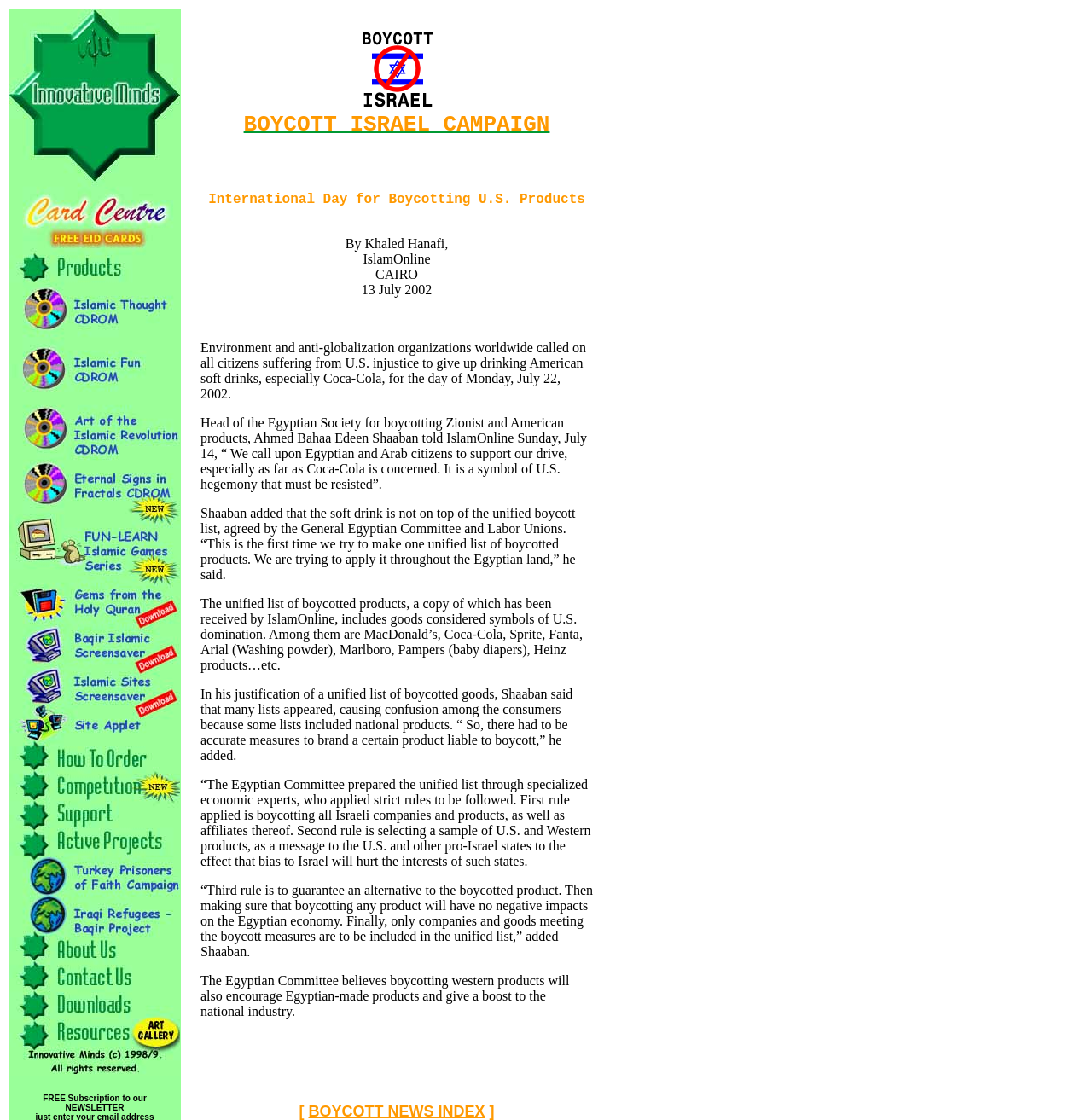Using the information in the image, give a comprehensive answer to the question: 
What is the name of the campaign?

The question asks for the name of the campaign, which can be found in the LayoutTableCell element with the text 'BOYCOTT ISRAEL CAMPAIGN'.